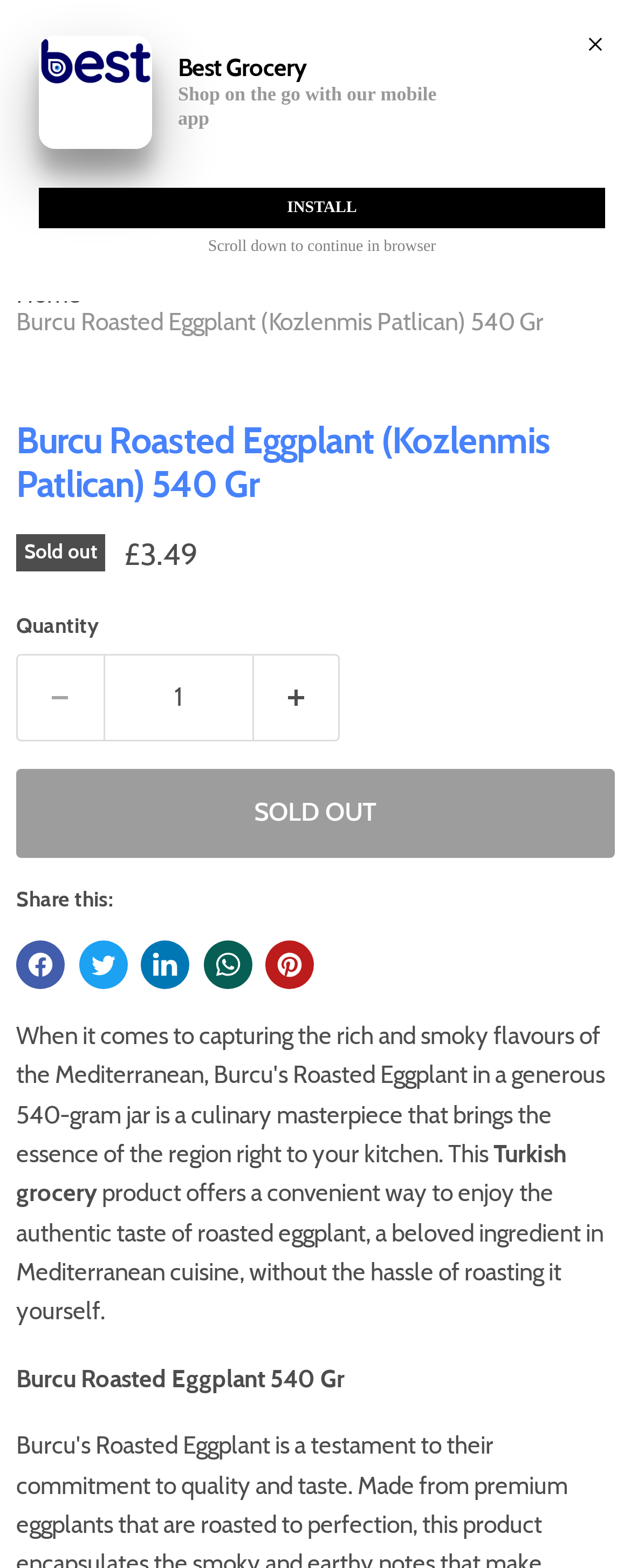Locate the bounding box coordinates of the area you need to click to fulfill this instruction: 'Download the app'. The coordinates must be in the form of four float numbers ranging from 0 to 1: [left, top, right, bottom].

[0.642, 0.036, 0.921, 0.071]